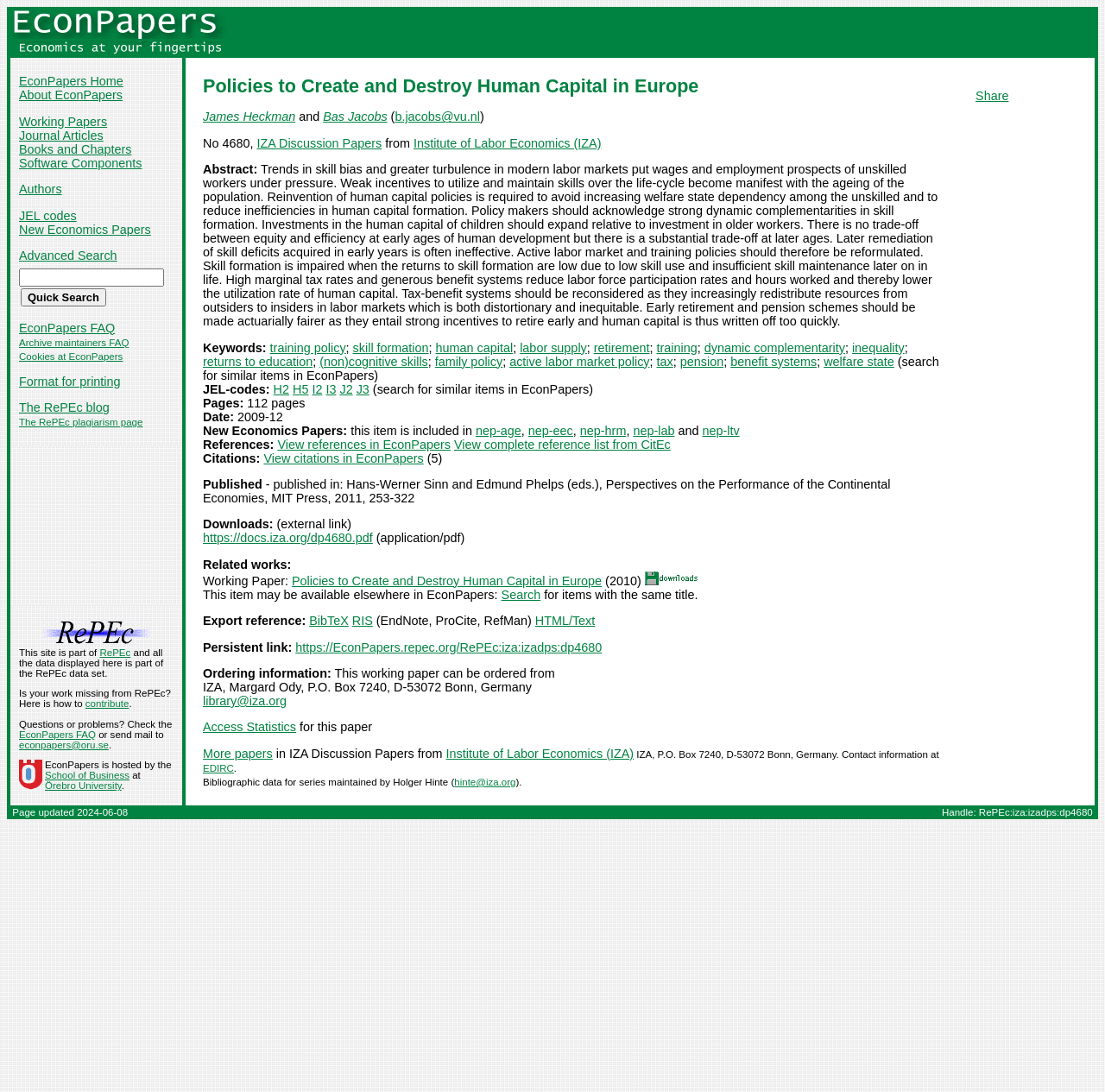Reply to the question with a brief word or phrase: What is the topic of the paper?

Human capital policies